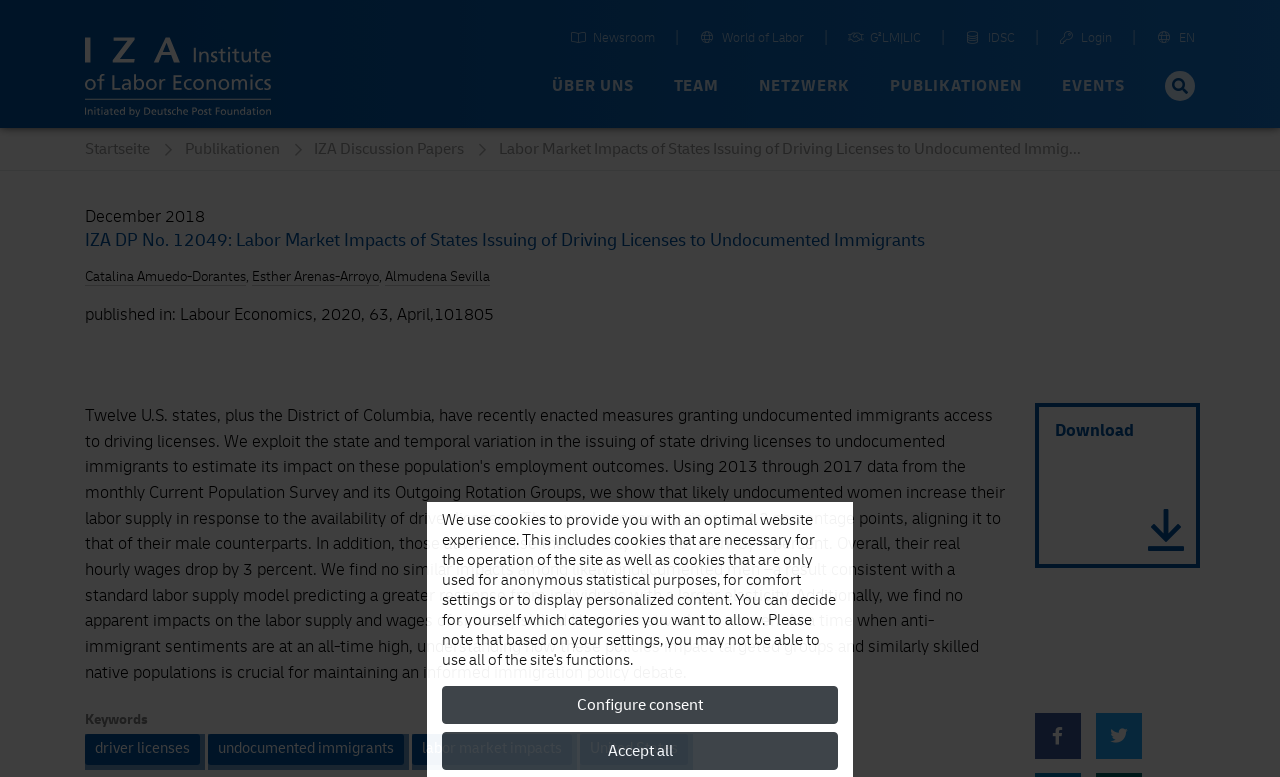Describe every aspect of the webpage comprehensively.

The webpage appears to be a research paper or article from the Institute of Labor Economics (IZA) about the labor market impacts of states issuing driving licenses to undocumented immigrants. 

At the top of the page, there is a navigation menu with several links, including "Newsroom", "World of Labor", "G²LM|LIC", "IDSC", "Login", and "EN". Below this menu, there are five buttons: "ÜBER UNS", "TEAM", "NETZWERK", "PUBLIKATIONEN", and "EVENTS". 

On the left side of the page, there is a sidebar with links to "Startseite", "Publikationen", "IZA Discussion Papers", and the title of the current article, "Labor Market Impacts of States Issuing of Driving Licenses to Undocumented Immigrants". 

The main content of the page starts with a heading that displays the title of the article, followed by the authors' names, Catalina Amuedo-Dorantes, Esther Arenas-Arroyo, and Almudena Sevilla. Below this, there is a publication information section that indicates the article was published in Labour Economics in 2020. 

Further down, there is a "Download" button, and a section titled "Keywords" that lists relevant keywords, including "driver licenses", "undocumented immigrants", "labor market impacts", and "United States". 

At the bottom of the page, there are two buttons, "Configure consent" and "Accept all", likely related to cookie consent or data privacy. Additionally, there are two social media links and a link to the IZA website.